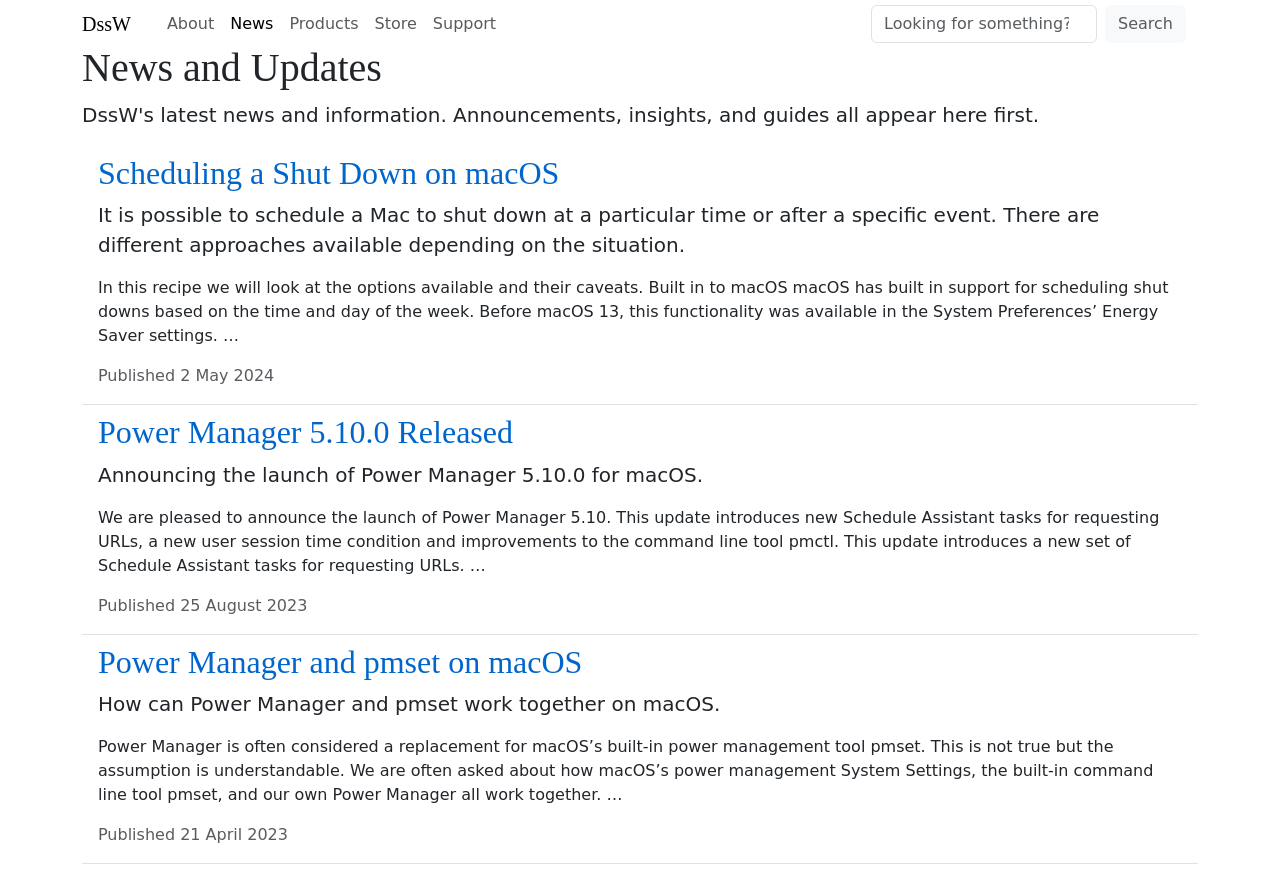Determine the bounding box coordinates of the clickable element to complete this instruction: "learn about Power Manager and pmset on macOS". Provide the coordinates in the format of four float numbers between 0 and 1, [left, top, right, bottom].

[0.064, 0.728, 0.936, 0.991]